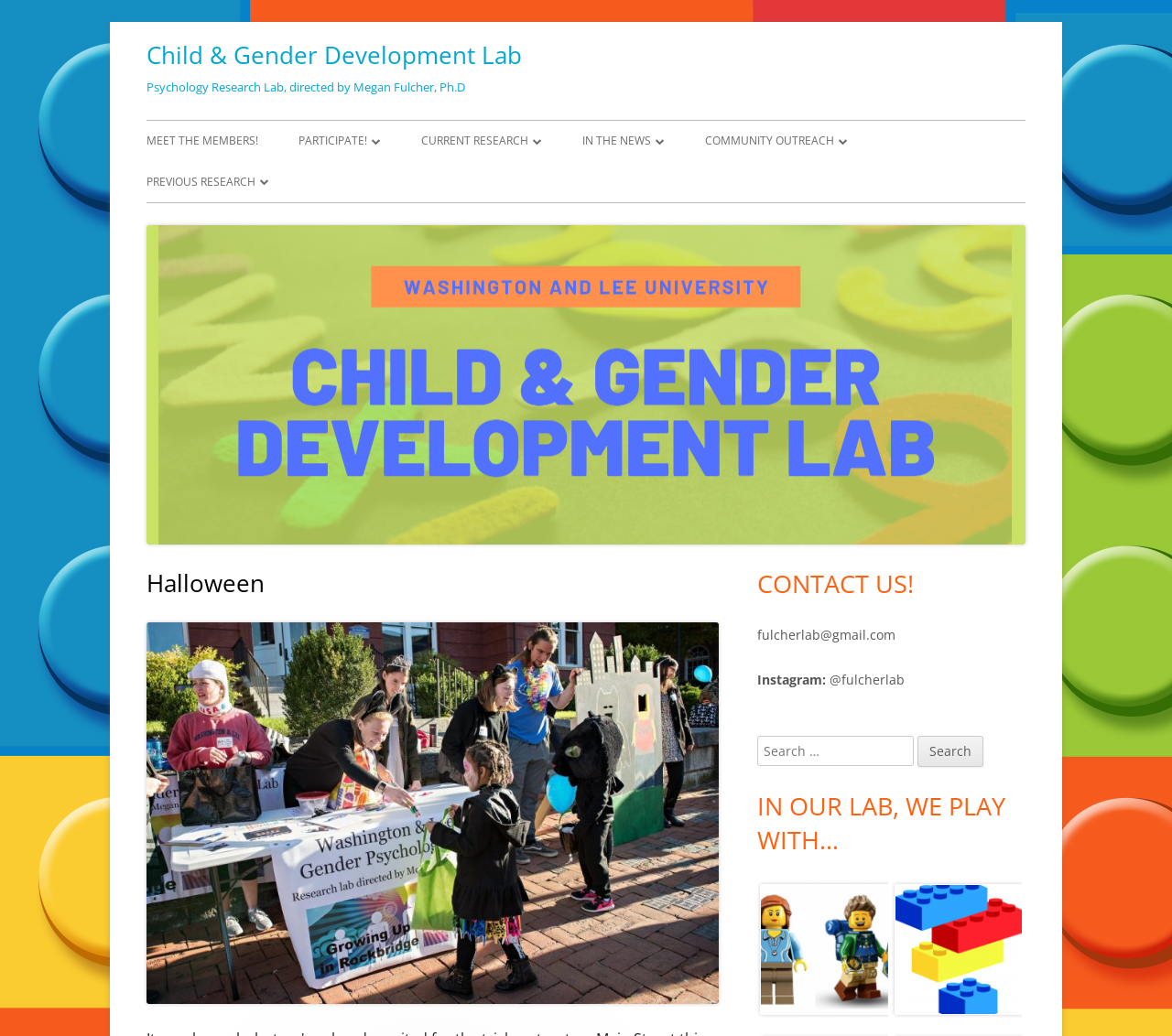Using the provided element description: "Child & Gender Development Lab", determine the bounding box coordinates of the corresponding UI element in the screenshot.

[0.125, 0.032, 0.445, 0.074]